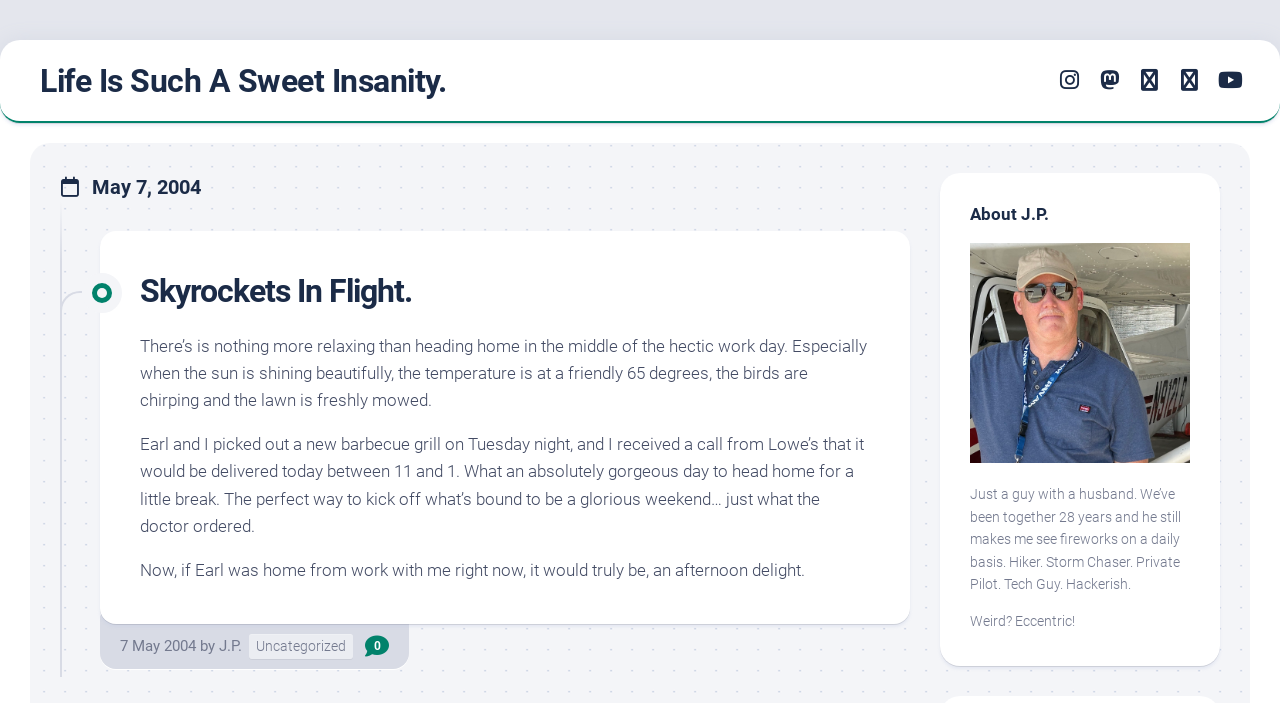What is the temperature mentioned in the article?
Provide a short answer using one word or a brief phrase based on the image.

65 degrees